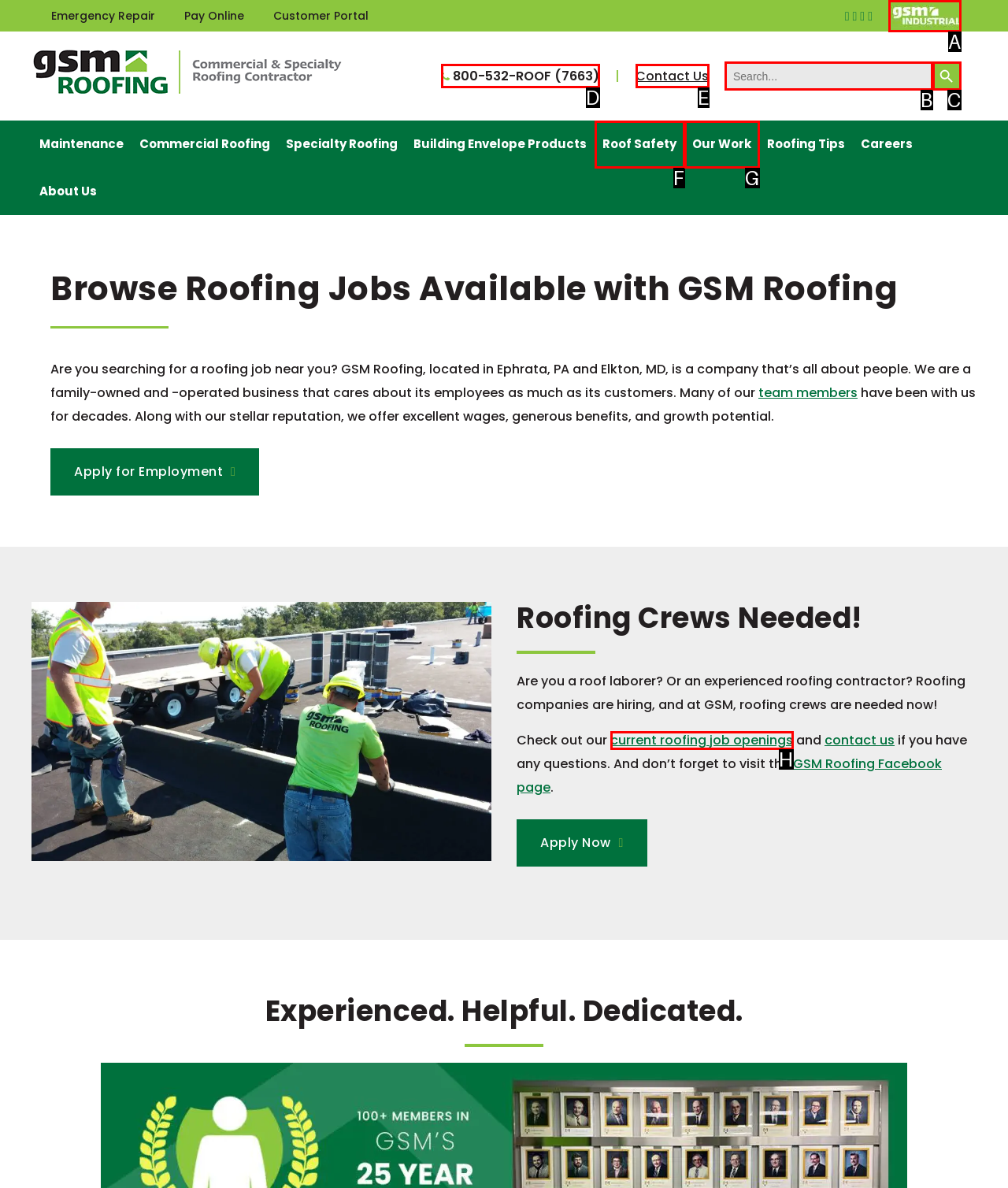Match the description: parent_node: Search for: name="s" placeholder="Search..." to one of the options shown. Reply with the letter of the best match.

B